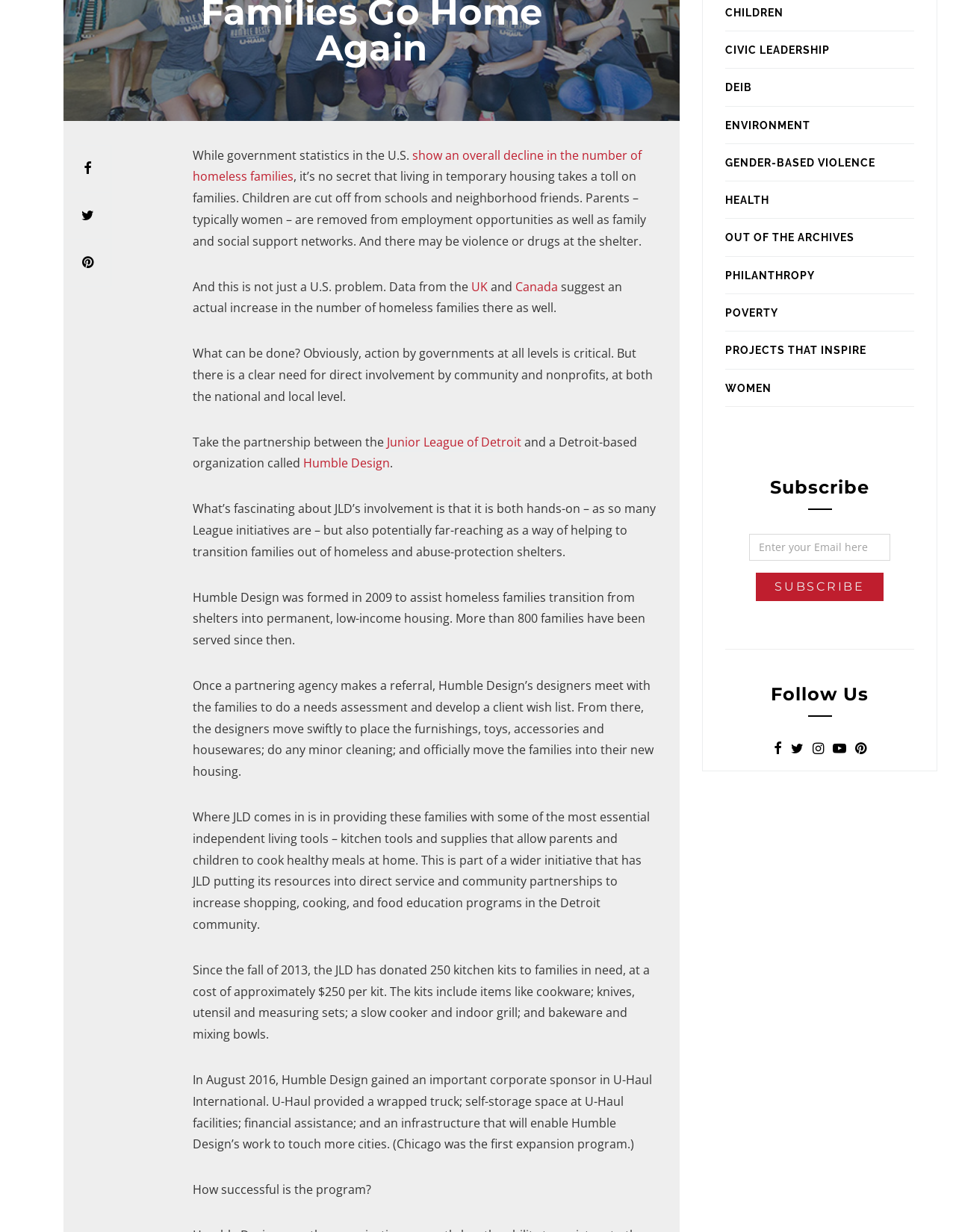Identify the bounding box of the HTML element described here: "Out of the Archives". Provide the coordinates as four float numbers between 0 and 1: [left, top, right, bottom].

[0.759, 0.188, 0.894, 0.198]